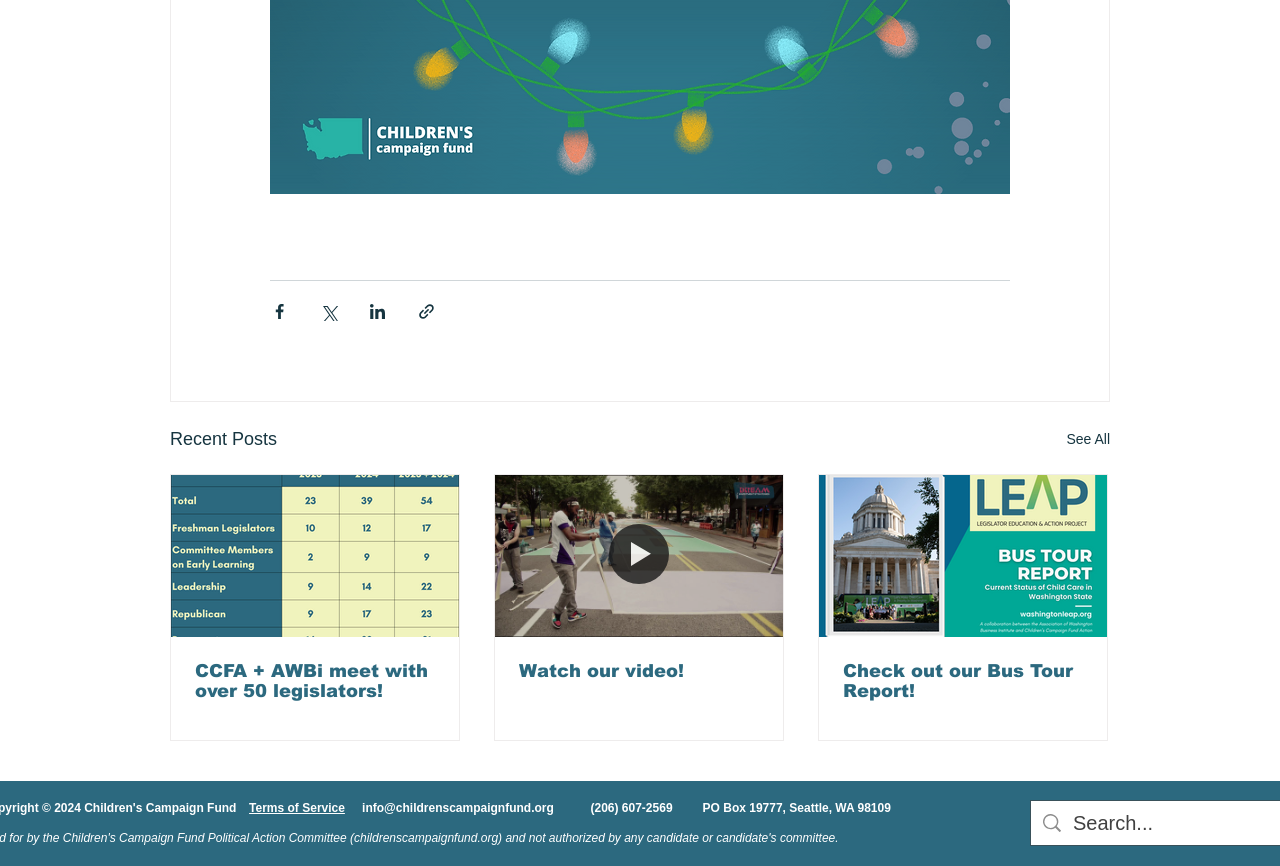What is the first social media platform to share content?
Respond to the question with a single word or phrase according to the image.

Facebook